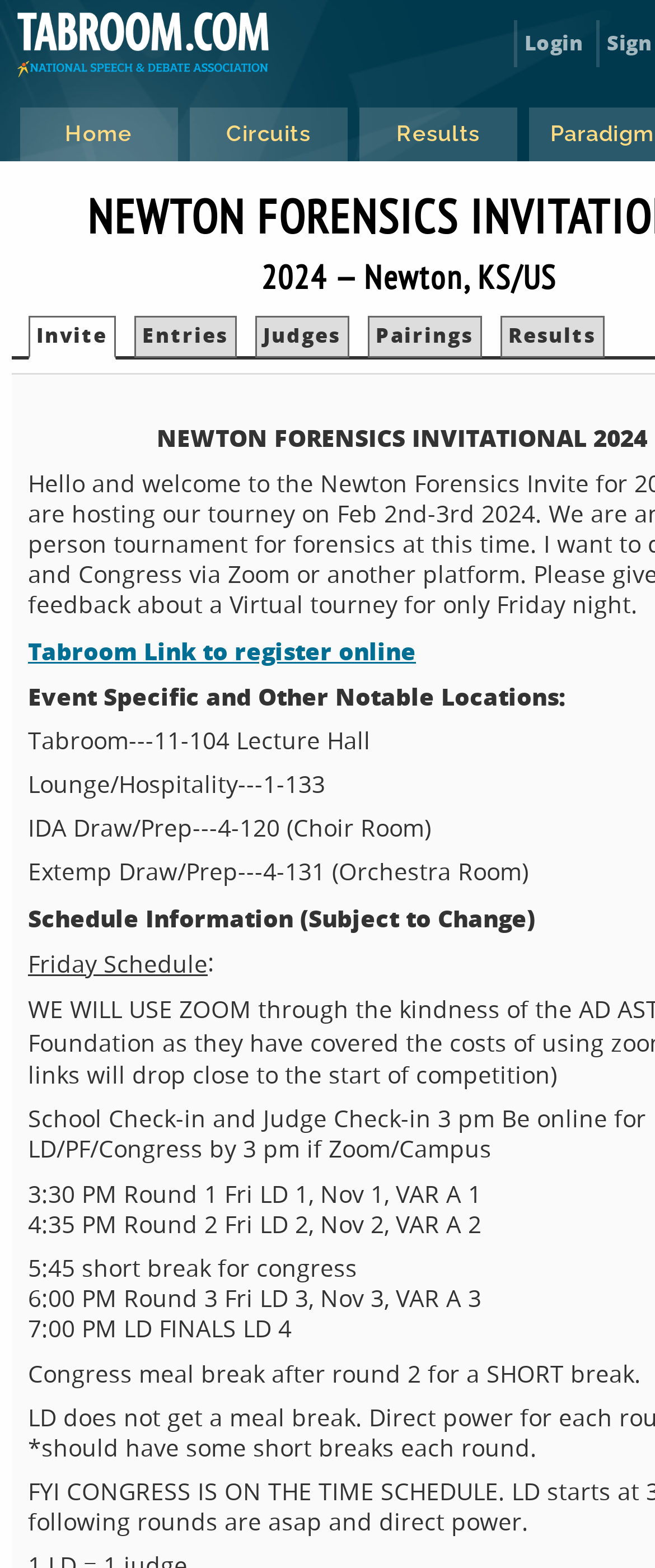What is the name of the event?
Please give a detailed and elaborate answer to the question.

I found the answer by looking at the static text element with the bounding box coordinates [0.239, 0.268, 0.988, 0.29], which contains the text 'NEWTON FORENSICS INVITATIONAL 2024'.